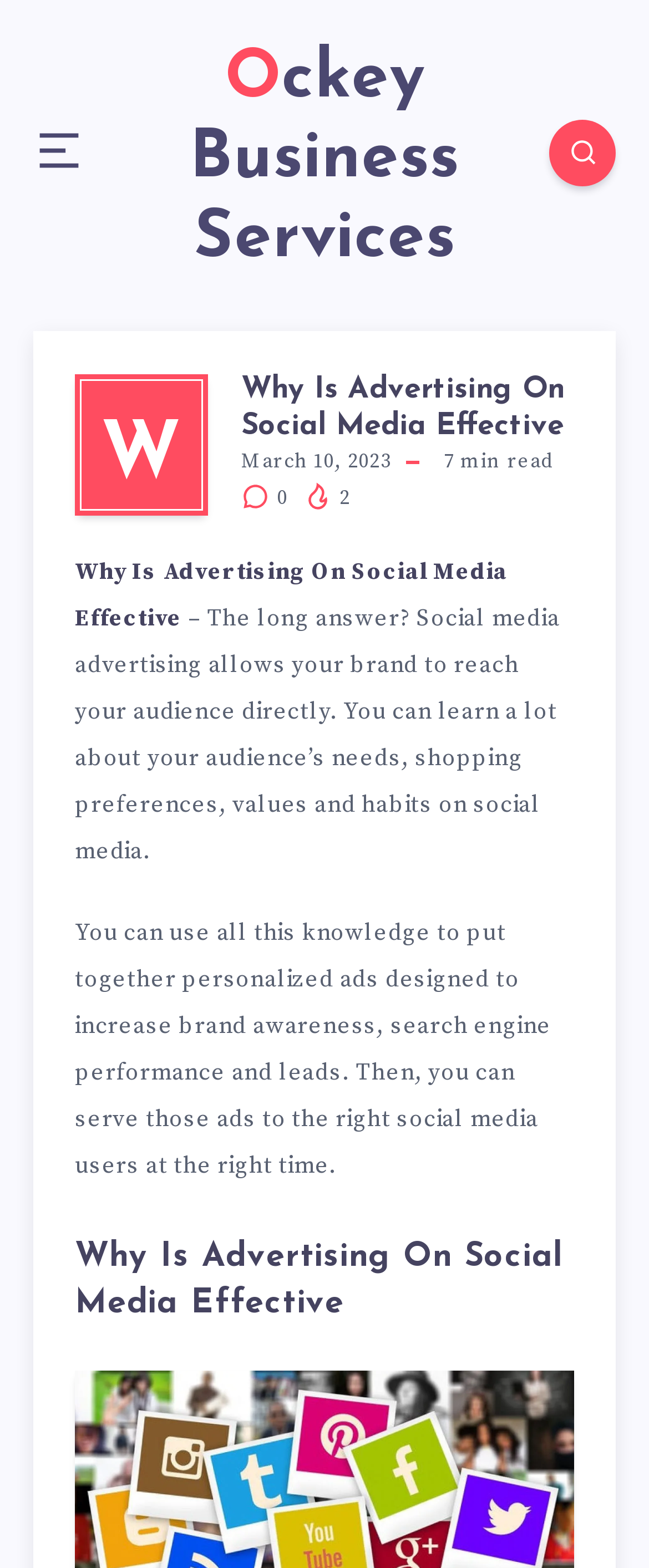Provide your answer to the question using just one word or phrase: How many views does the article have?

2